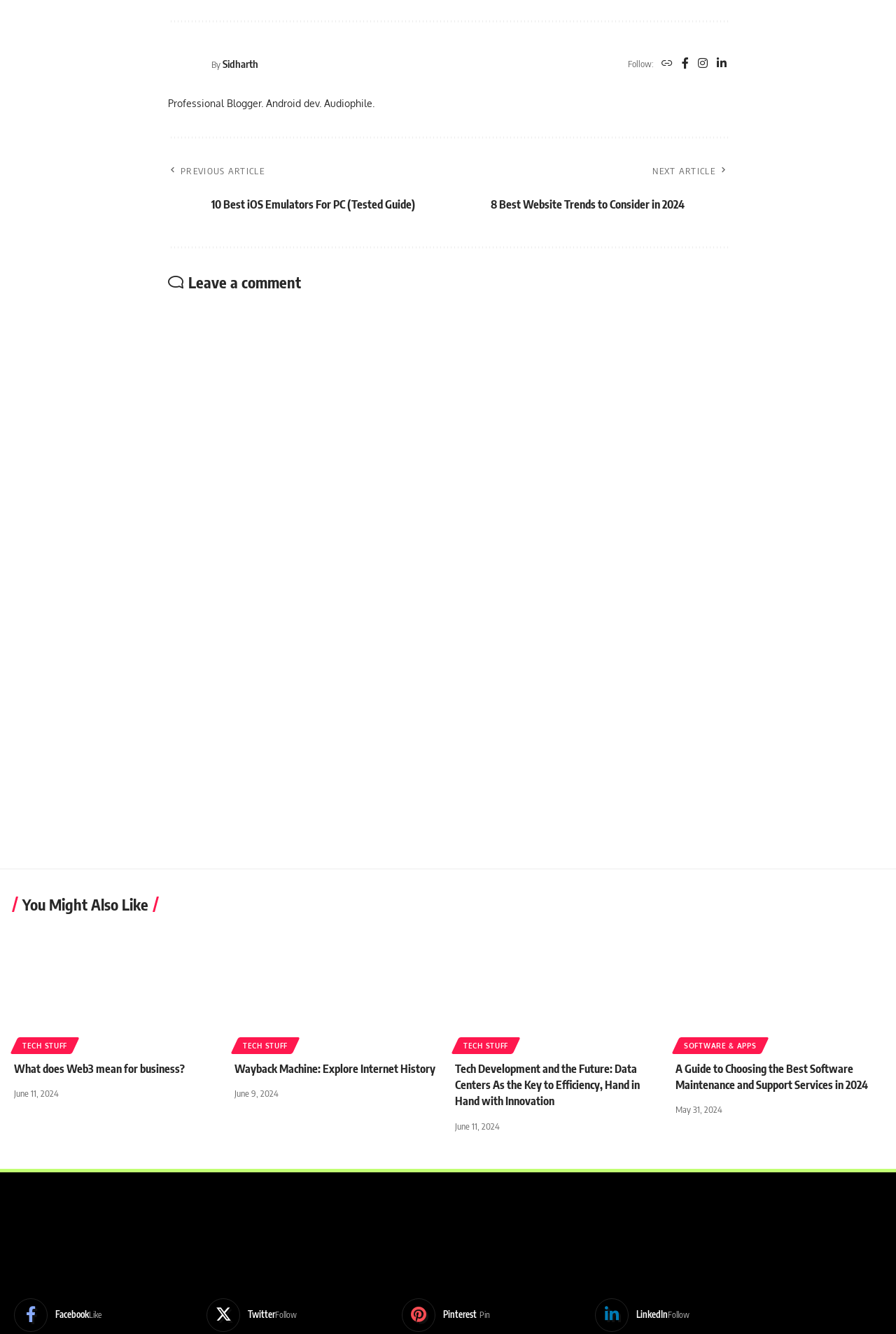Extract the bounding box coordinates of the UI element described by: "title="Wayback Machine: Explore Internet History"". The coordinates should include four float numbers ranging from 0 to 1, e.g., [left, top, right, bottom].

[0.262, 0.694, 0.492, 0.787]